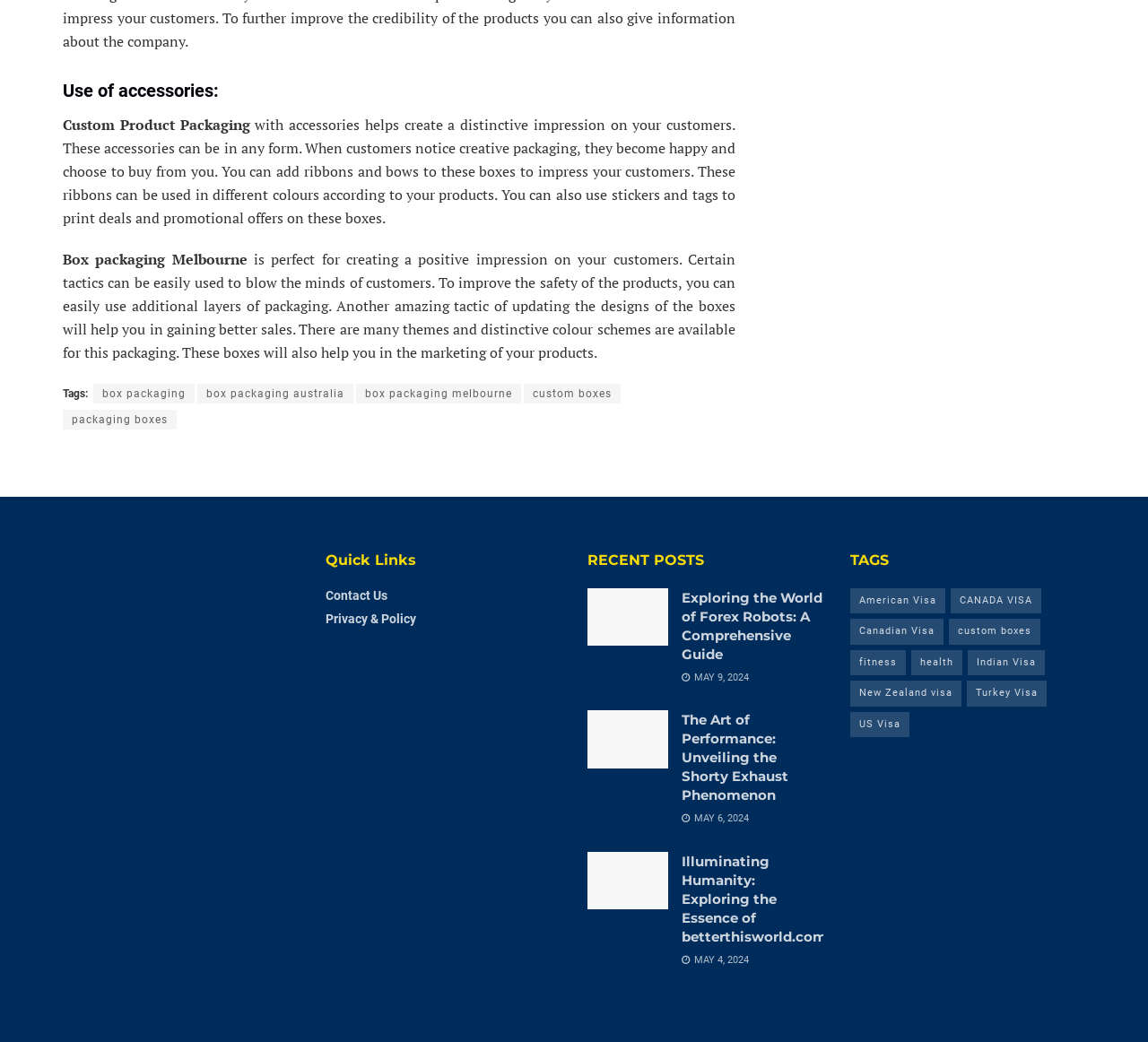Please mark the bounding box coordinates of the area that should be clicked to carry out the instruction: "Learn about 'Radiant Cycles'".

[0.512, 0.682, 0.582, 0.737]